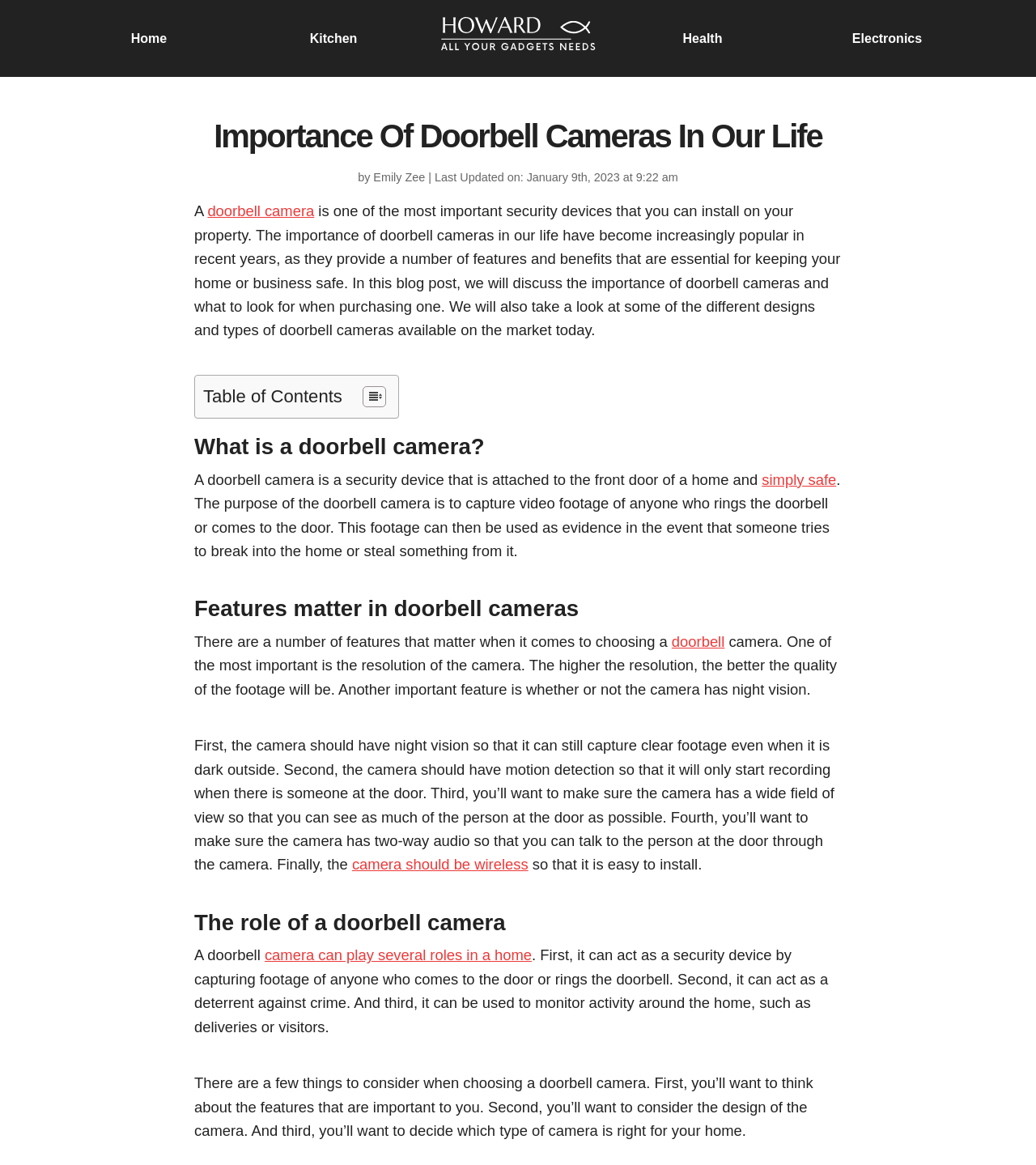Using the element description parent_node: Search name="s" placeholder="Search...", predict the bounding box coordinates for the UI element. Provide the coordinates in (top-left x, top-left y, bottom-right x, bottom-right y) format with values ranging from 0 to 1.

None